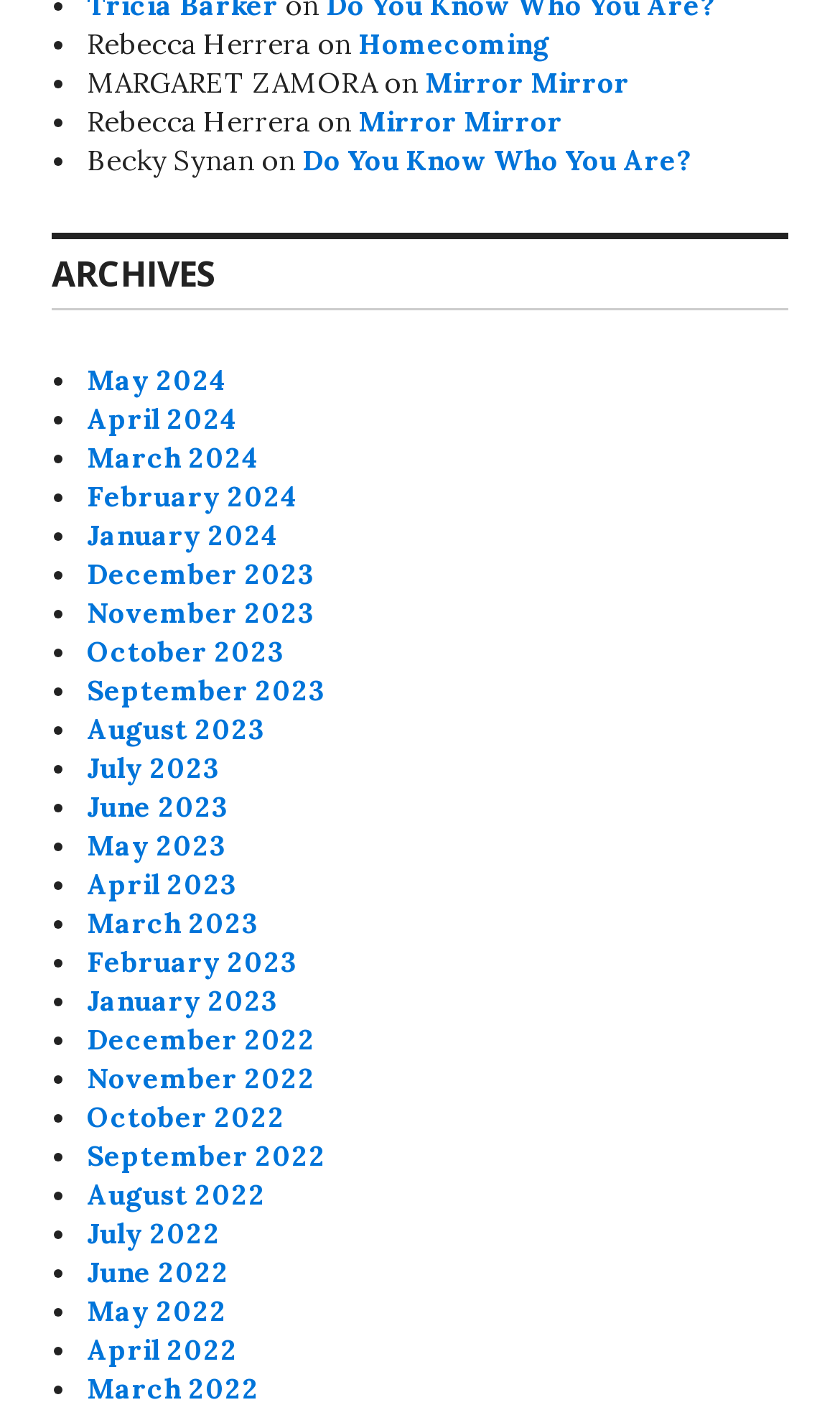Based on the provided description, "May 2024", find the bounding box of the corresponding UI element in the screenshot.

[0.103, 0.257, 0.27, 0.283]